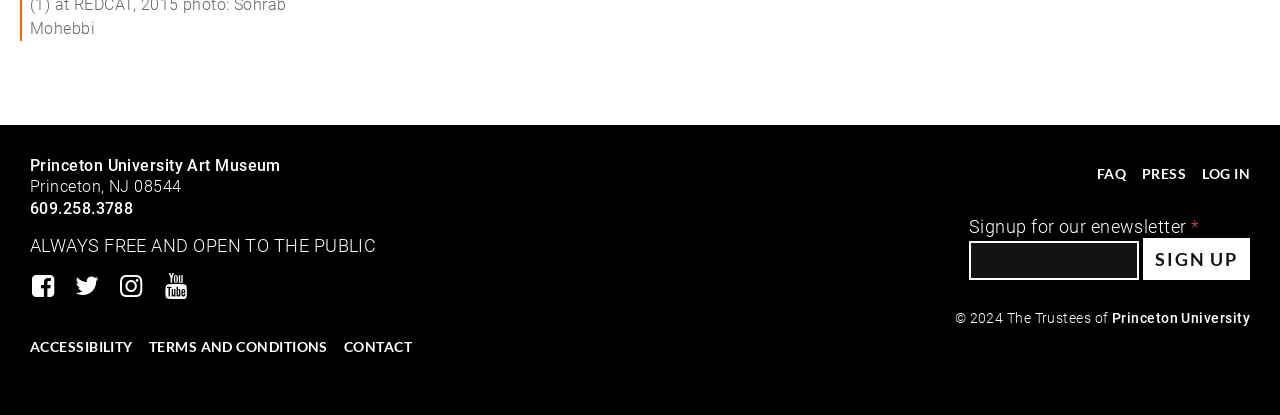Please identify the bounding box coordinates of the element's region that I should click in order to complete the following instruction: "Click the 'Contact Us' link". The bounding box coordinates consist of four float numbers between 0 and 1, i.e., [left, top, right, bottom].

None